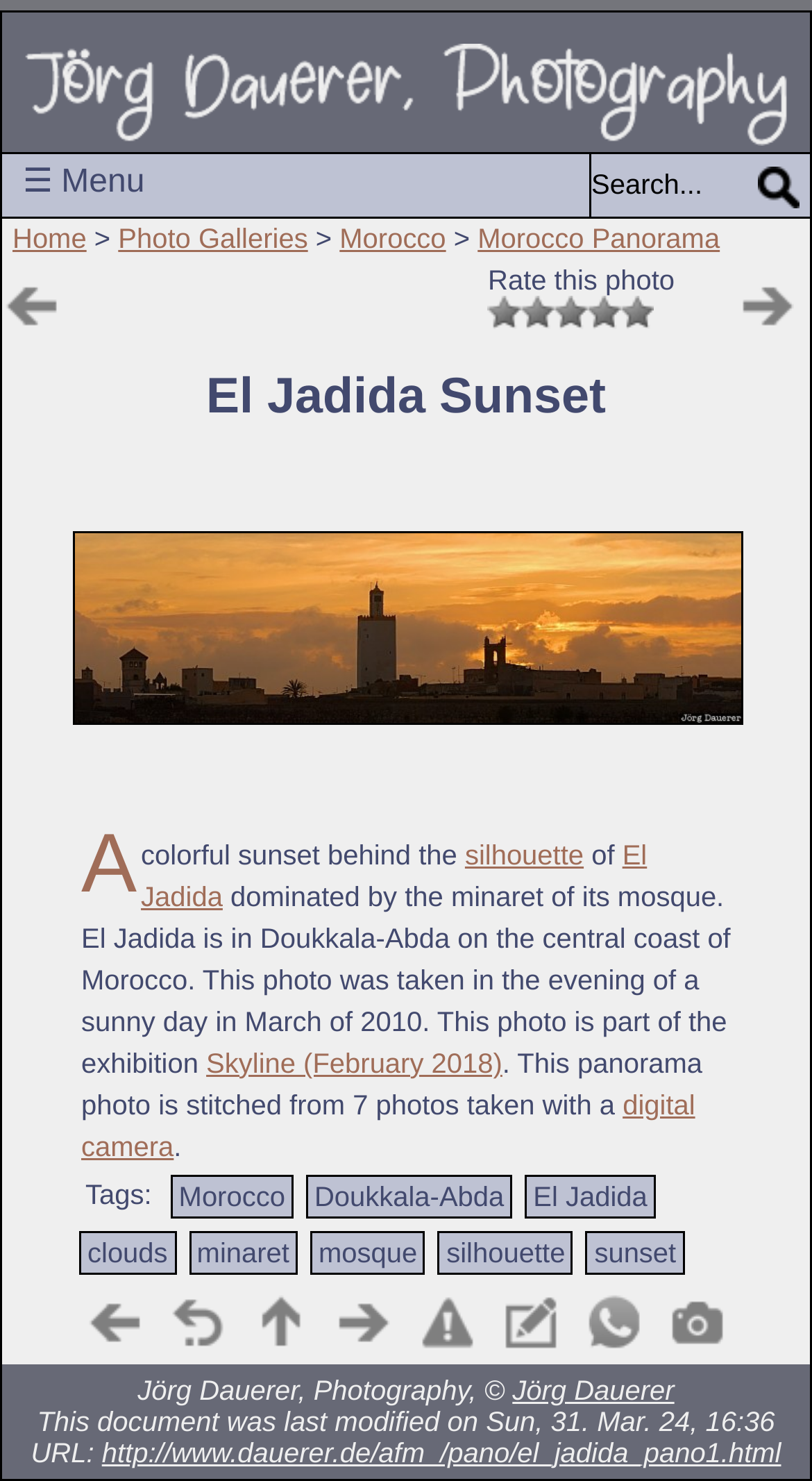How many rating options are available for the photo?
Give a thorough and detailed response to the question.

The rating options are presented as links with numbers from 1 to 5, which can be found below the 'Rate this photo' text.